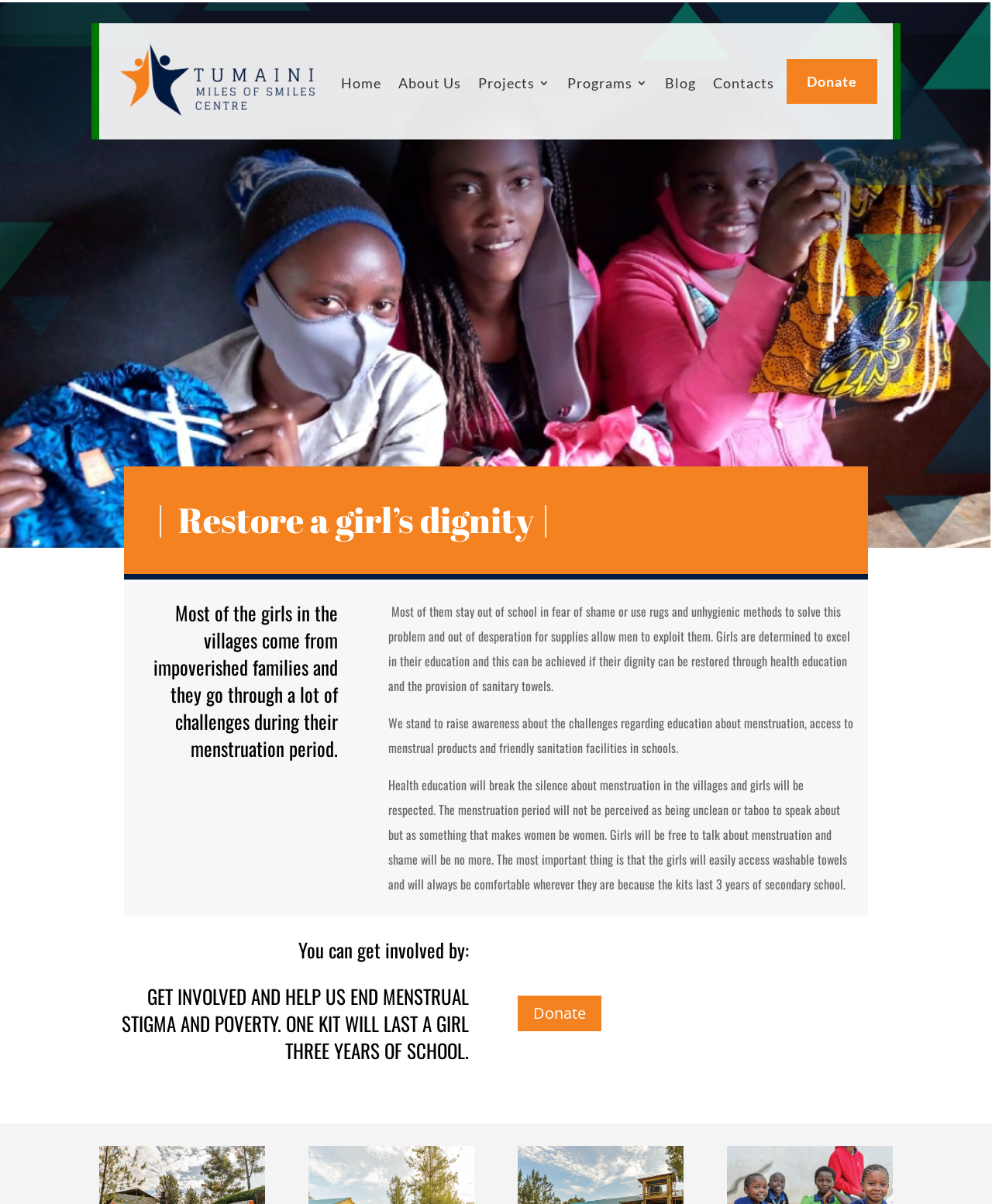Determine the bounding box coordinates for the region that must be clicked to execute the following instruction: "Click the Home link".

[0.344, 0.064, 0.384, 0.078]